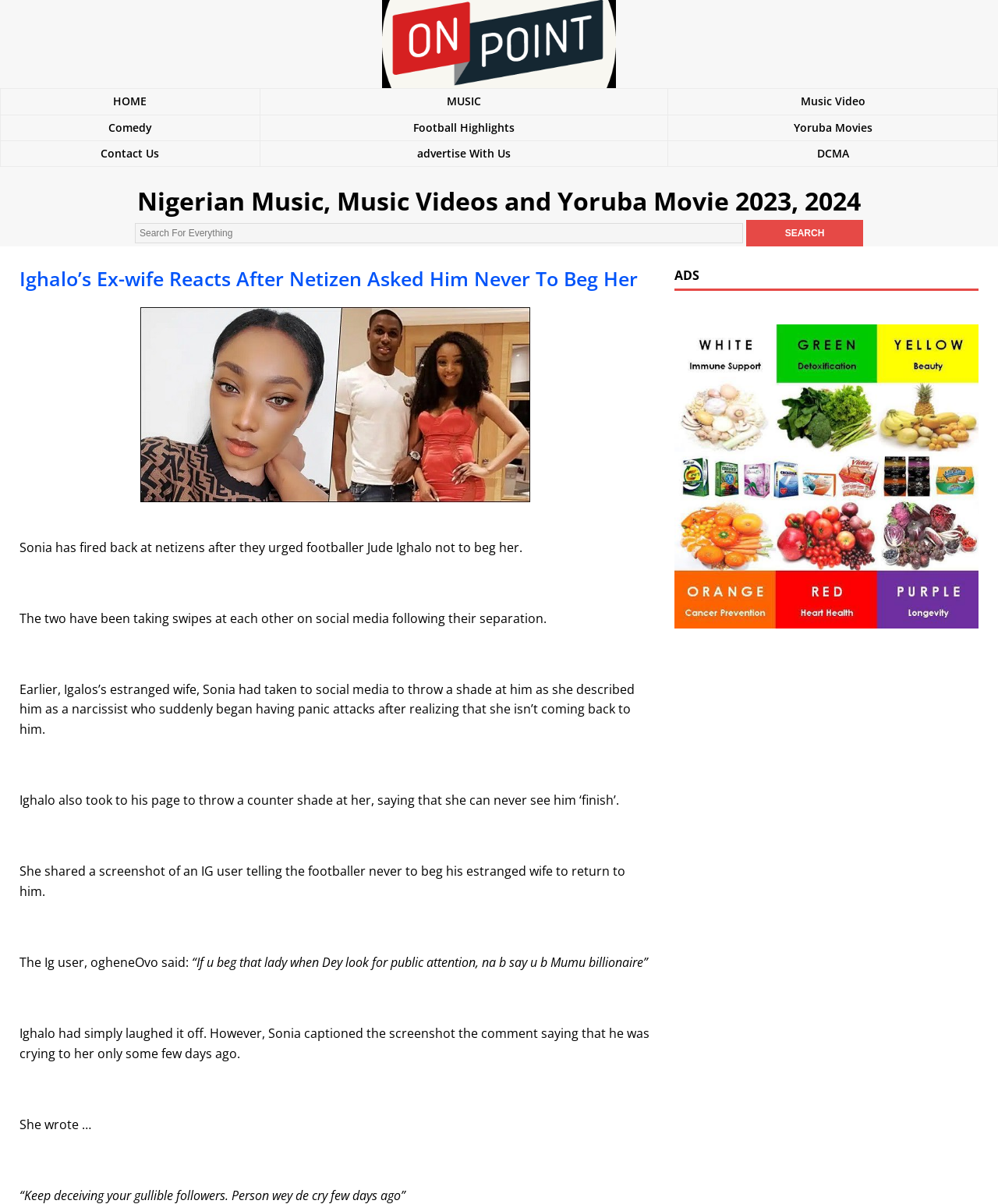What is the name of the website?
Using the image as a reference, give an elaborate response to the question.

The website's title is 'Ighalo’s Ex-wife Reacts After Netizen Asked Him Never To Beg Her – Onpointy', which suggests that the website's name is Onpointy.